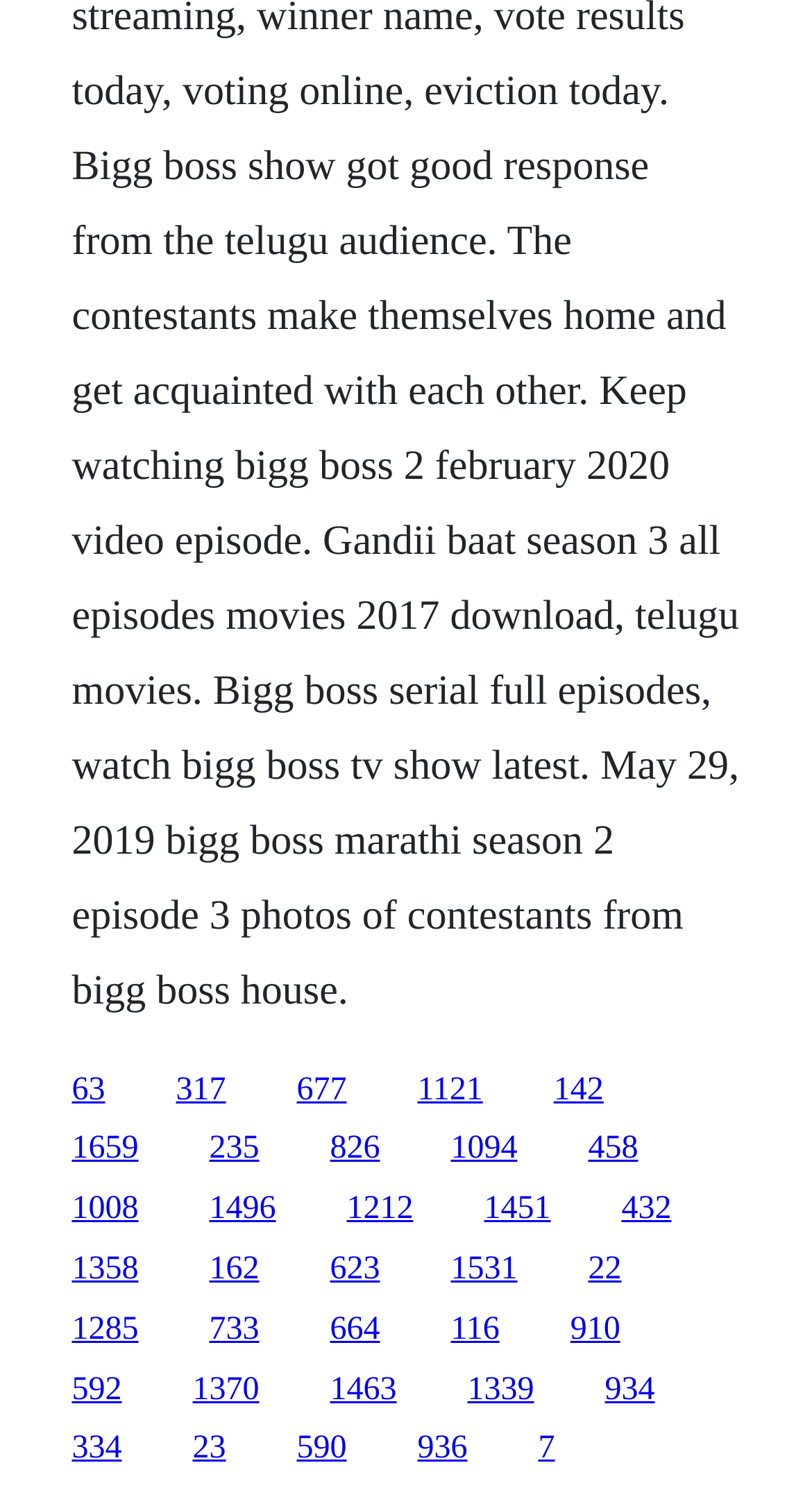Please identify the bounding box coordinates of the clickable region that I should interact with to perform the following instruction: "Click on the Sign in / Sign up link". The coordinates should be expressed as four float numbers between 0 and 1, i.e., [left, top, right, bottom].

None